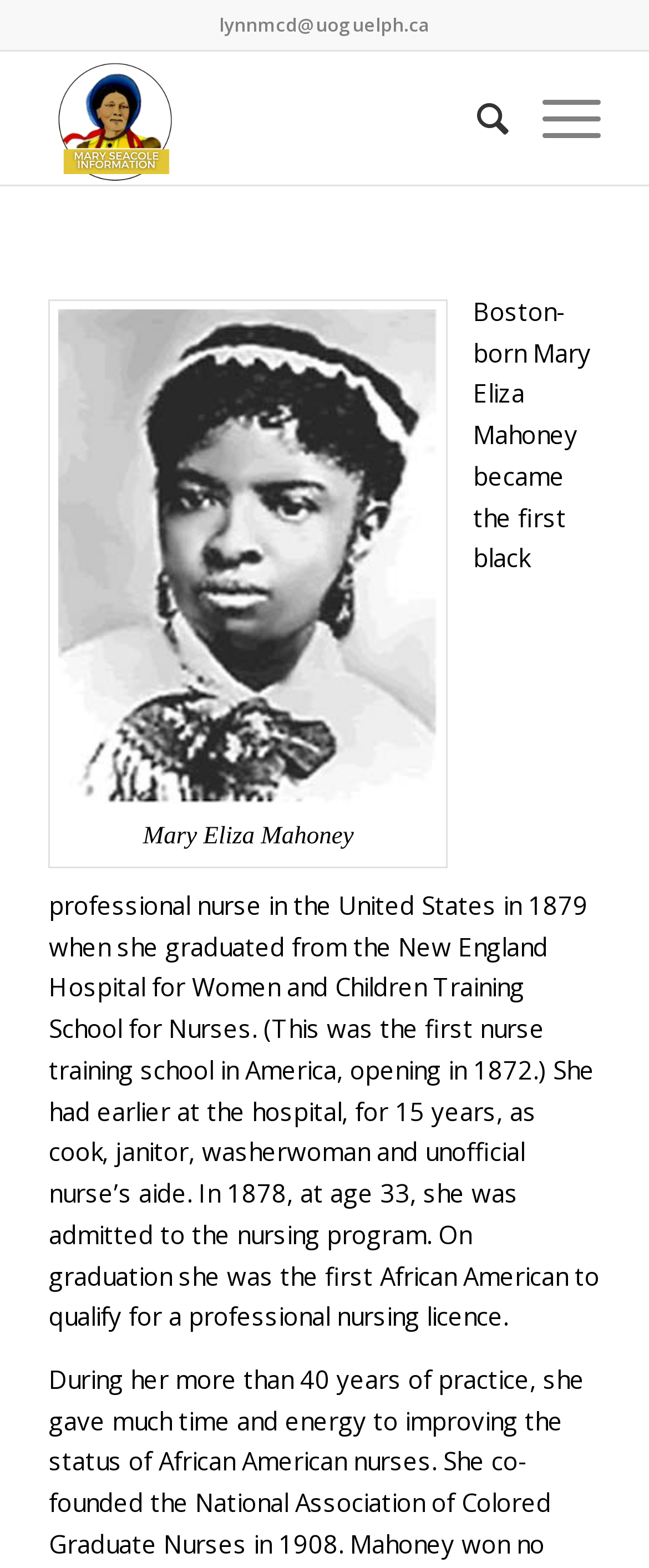Identify the bounding box coordinates for the UI element that matches this description: "Menu Menu".

[0.784, 0.033, 0.925, 0.118]